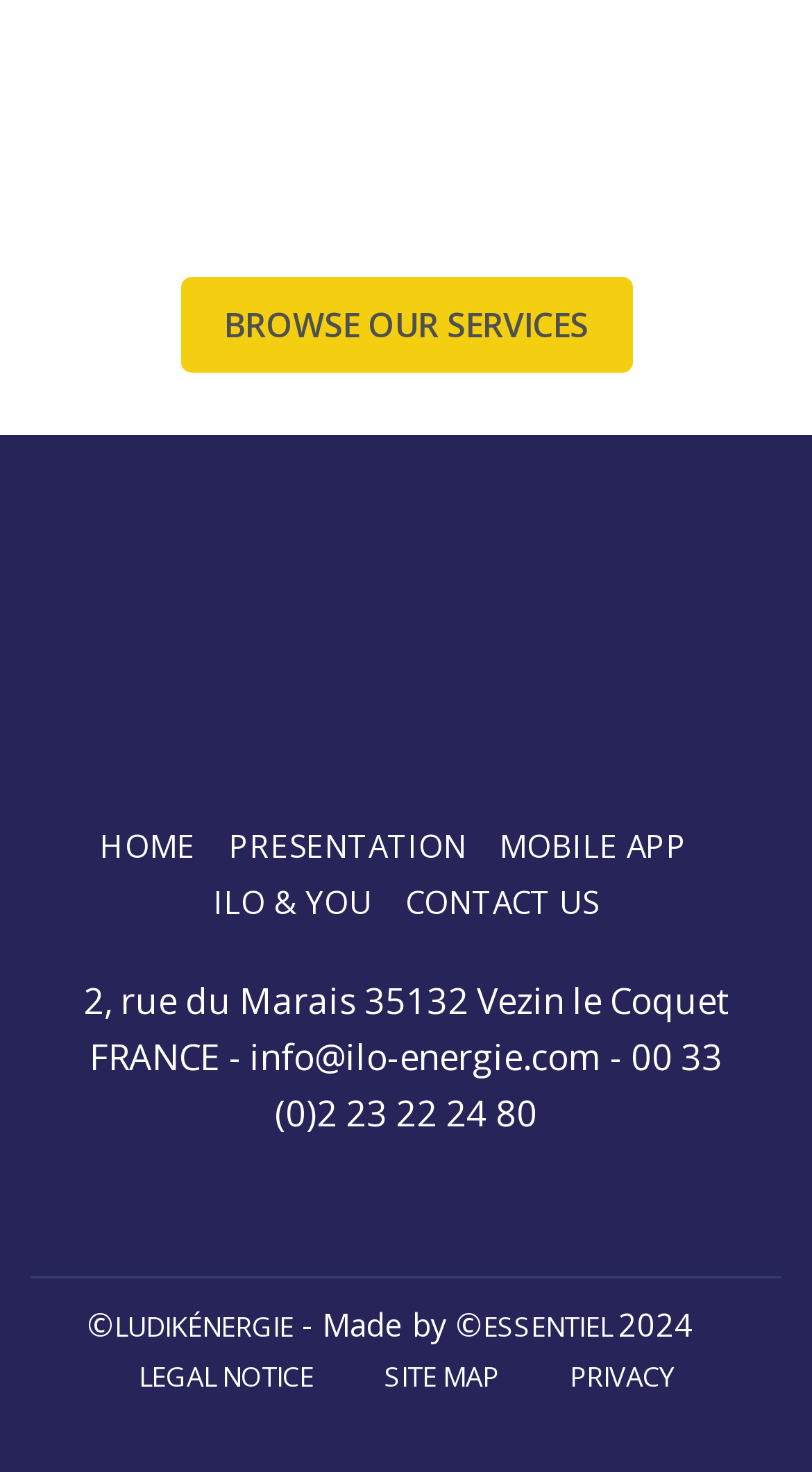Please locate the bounding box coordinates of the region I need to click to follow this instruction: "Go to the home page".

[0.123, 0.56, 0.241, 0.589]